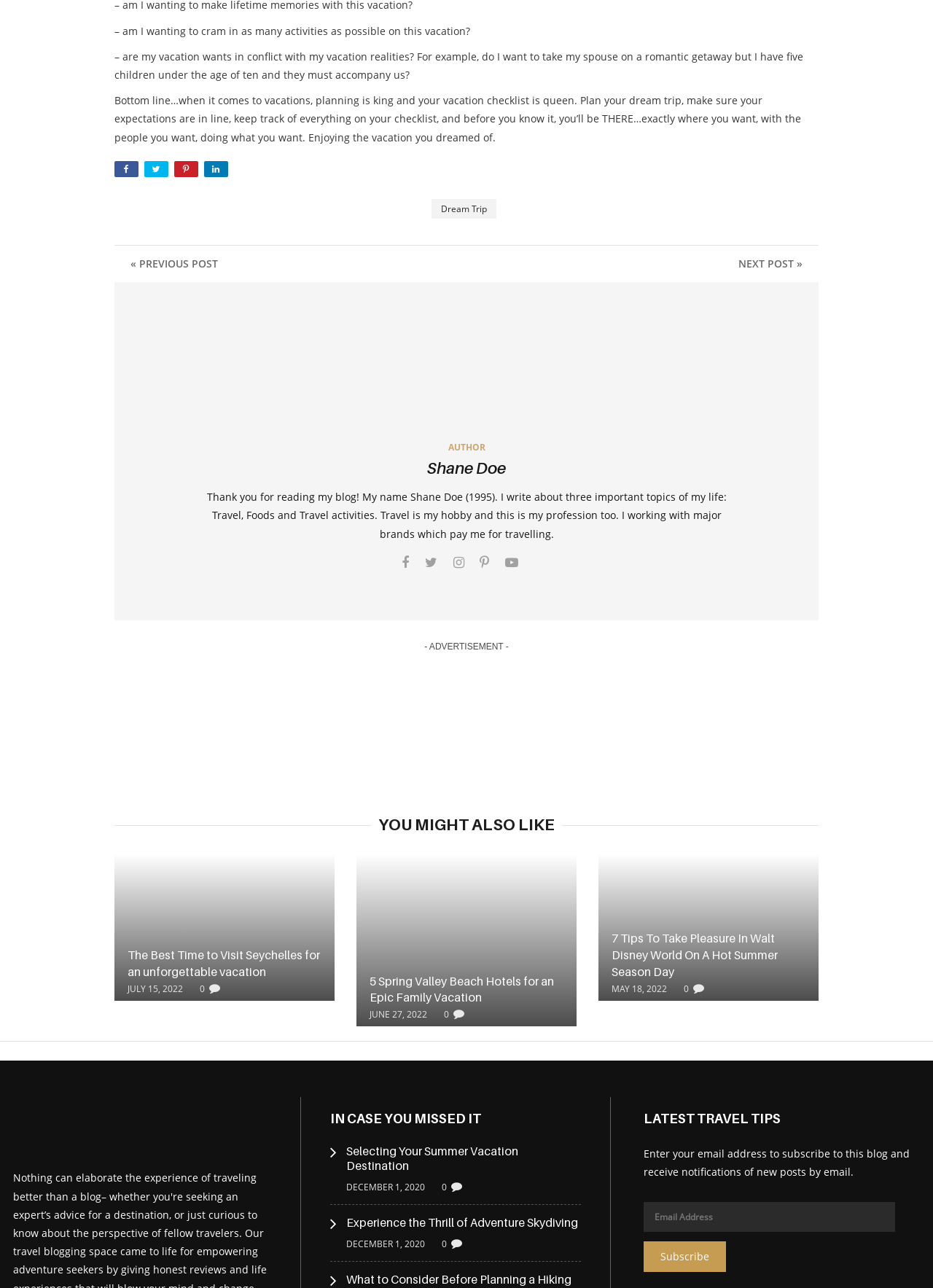Highlight the bounding box coordinates of the element you need to click to perform the following instruction: "Click on the Facebook link."

[0.123, 0.125, 0.148, 0.137]